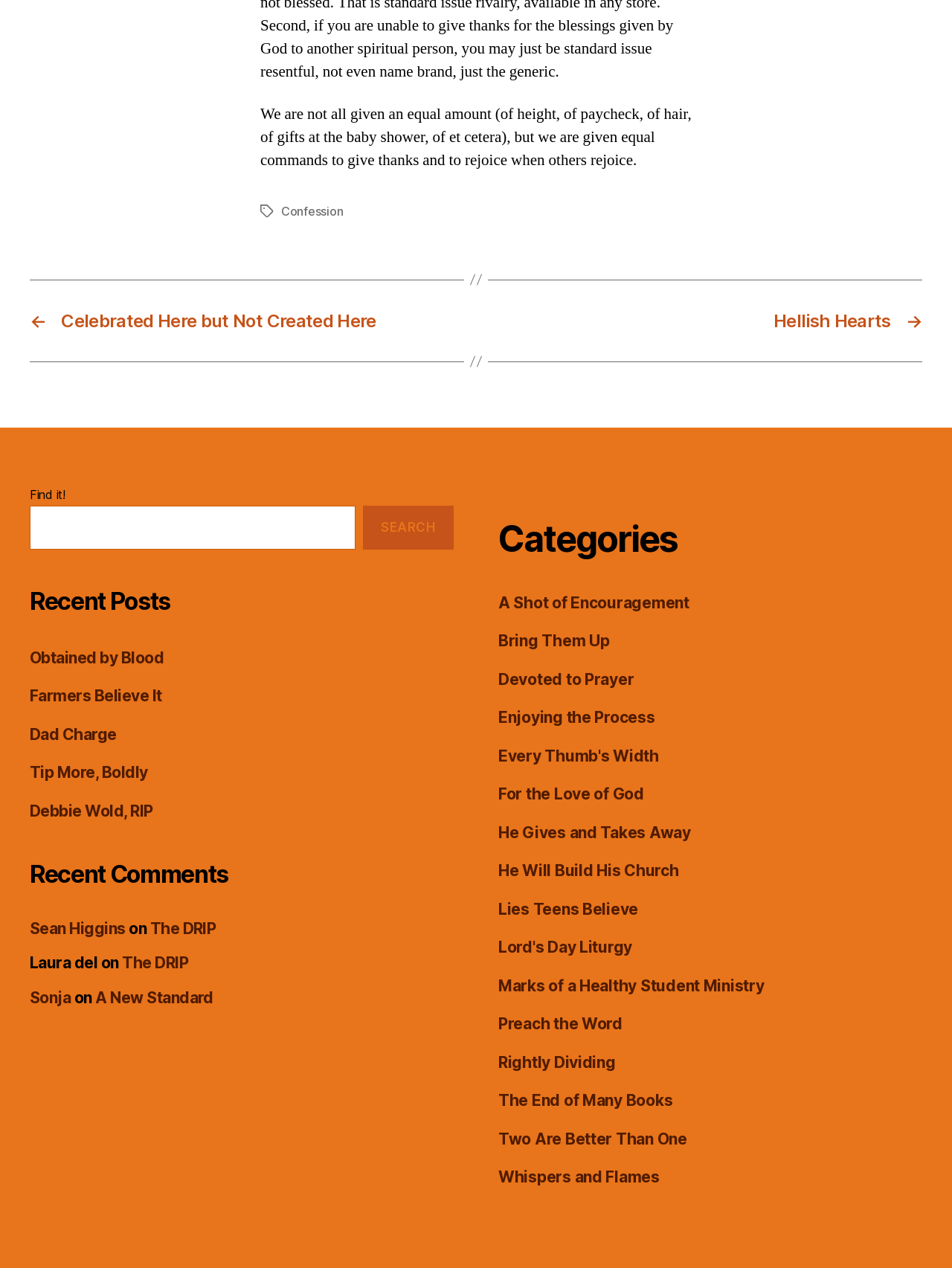Please identify the bounding box coordinates of the element's region that I should click in order to complete the following instruction: "Go to post 'Obtained by Blood'". The bounding box coordinates consist of four float numbers between 0 and 1, i.e., [left, top, right, bottom].

[0.031, 0.511, 0.172, 0.526]